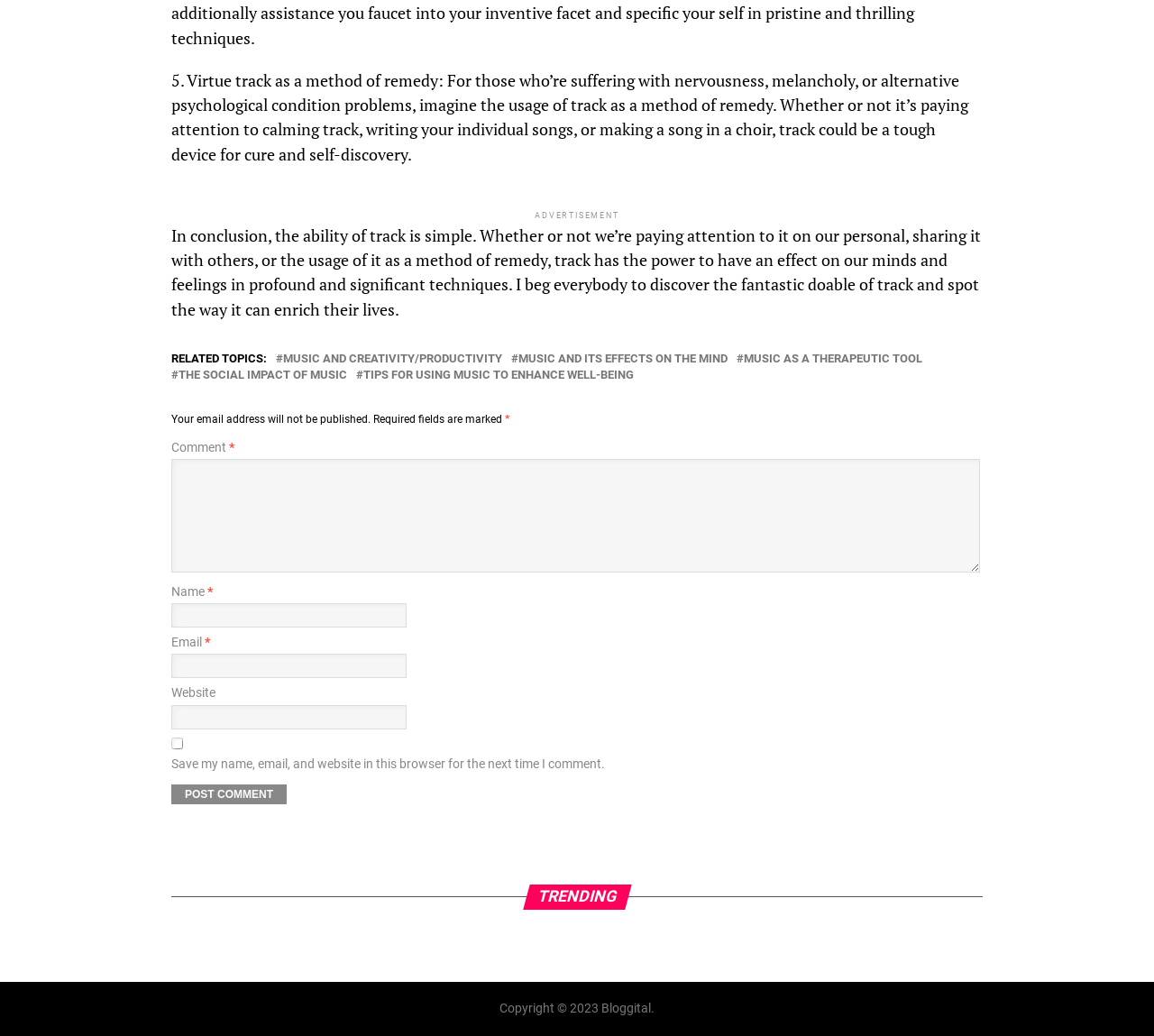Determine the bounding box coordinates of the clickable region to execute the instruction: "Click the 'Post Comment' button". The coordinates should be four float numbers between 0 and 1, denoted as [left, top, right, bottom].

[0.148, 0.757, 0.248, 0.776]